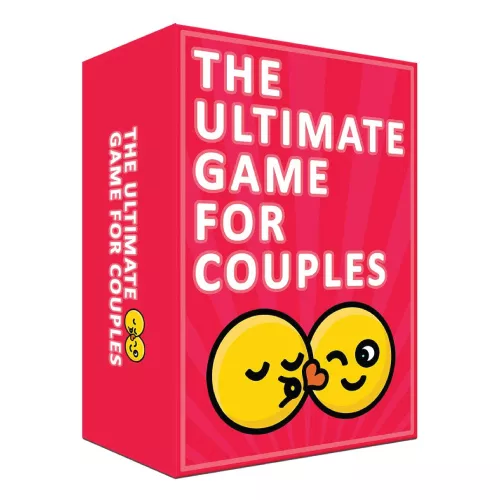What is the purpose of this game for couples?
Please ensure your answer to the question is detailed and covers all necessary aspects.

According to the caption, the game is designed to help couples 'learn more about each other and strengthen their relationship', implying that the game's purpose is to foster a stronger bond between partners.